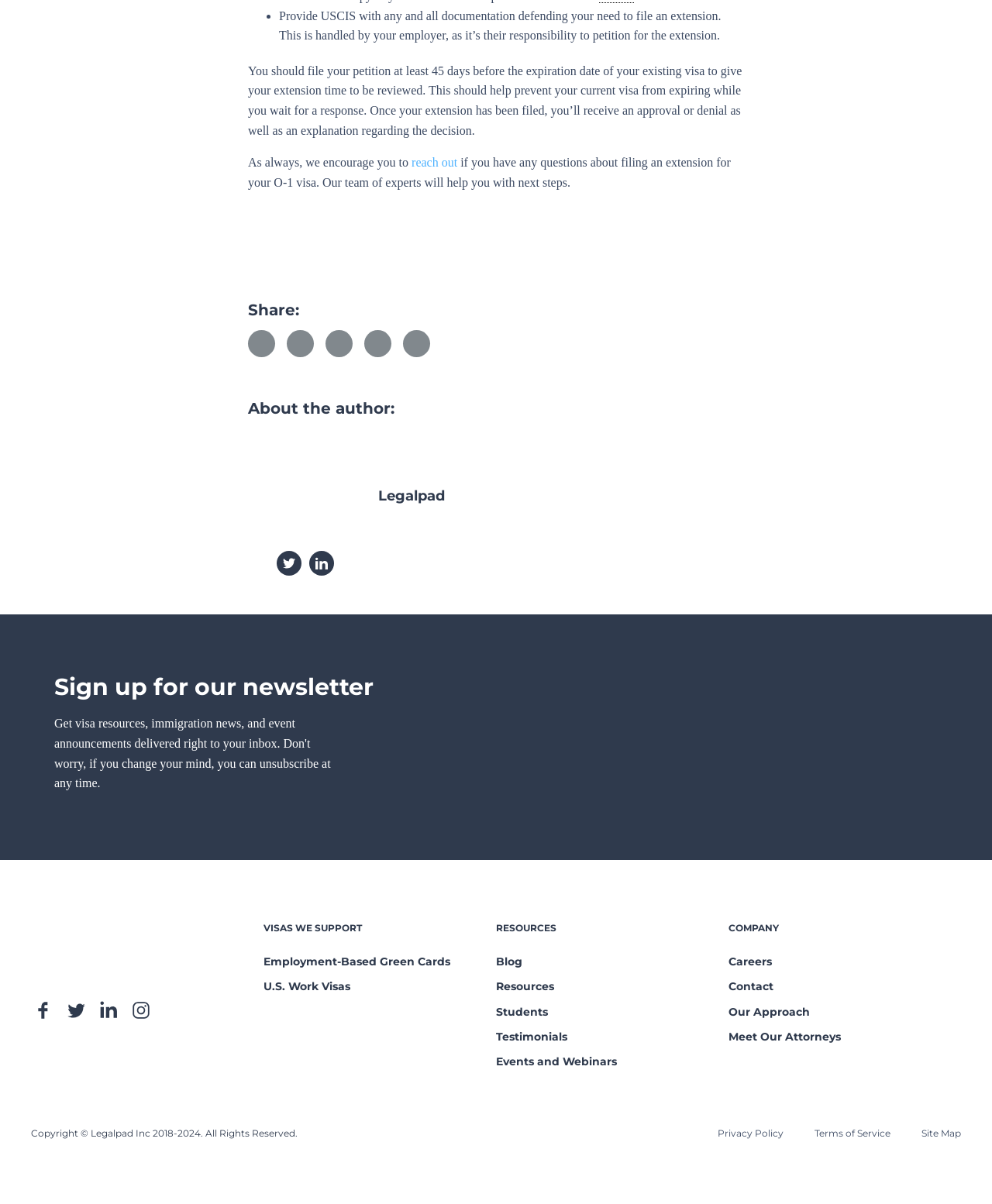Given the element description: "Students", predict the bounding box coordinates of this UI element. The coordinates must be four float numbers between 0 and 1, given as [left, top, right, bottom].

[0.5, 0.83, 0.552, 0.851]